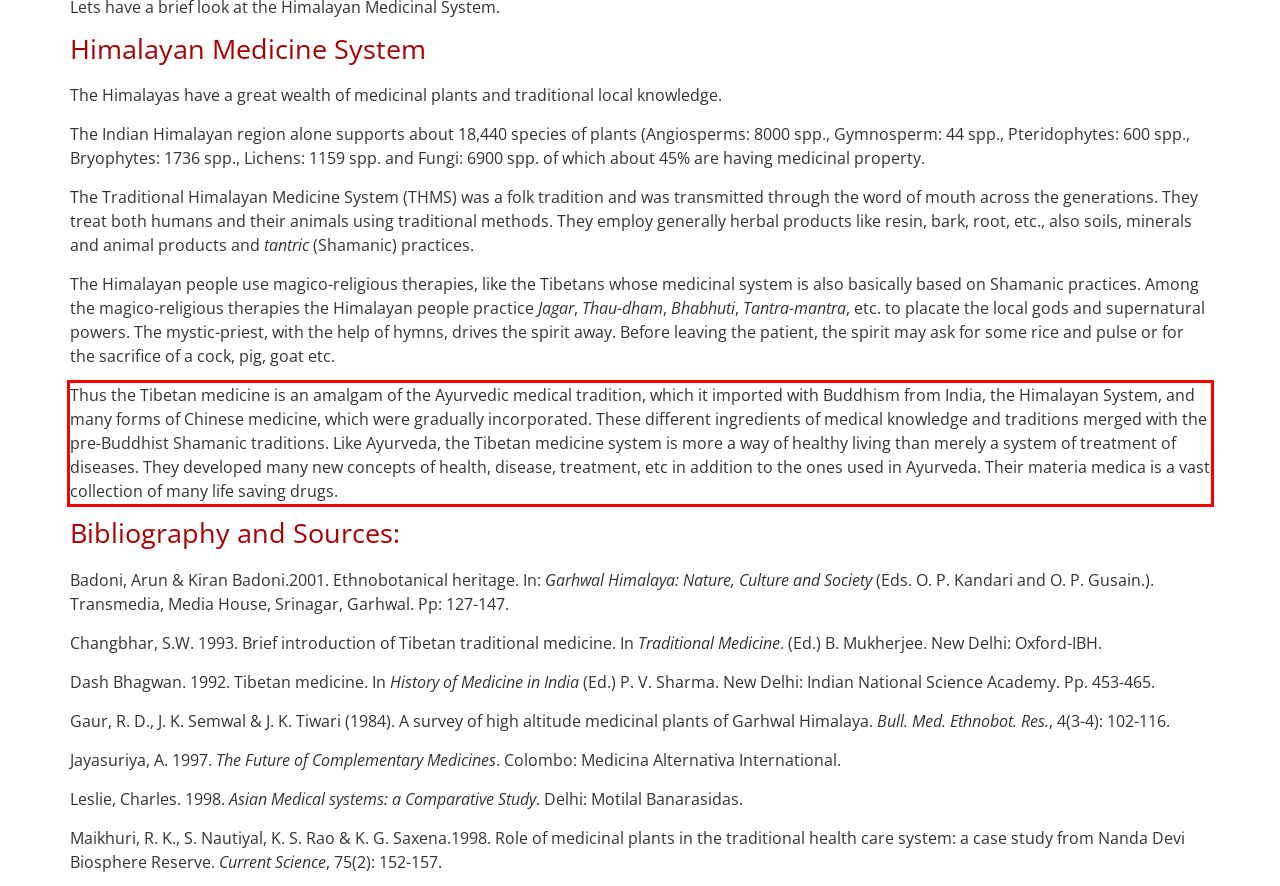Using OCR, extract the text content found within the red bounding box in the given webpage screenshot.

Thus the Tibetan medicine is an amalgam of the Ayurvedic medical tradition, which it imported with Buddhism from India, the Himalayan System, and many forms of Chinese medicine, which were gradually incorporated. These different ingredients of medical knowledge and traditions merged with the pre-Buddhist Shamanic traditions. Like Ayurveda, the Tibetan medicine system is more a way of healthy living than merely a system of treatment of diseases. They developed many new concepts of health, disease, treatment, etc in addition to the ones used in Ayurveda. Their materia medica is a vast collection of many life saving drugs.